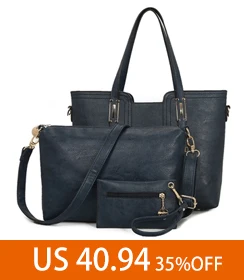What is the purpose of the smaller zipped pouch?
From the image, respond with a single word or phrase.

For smaller items